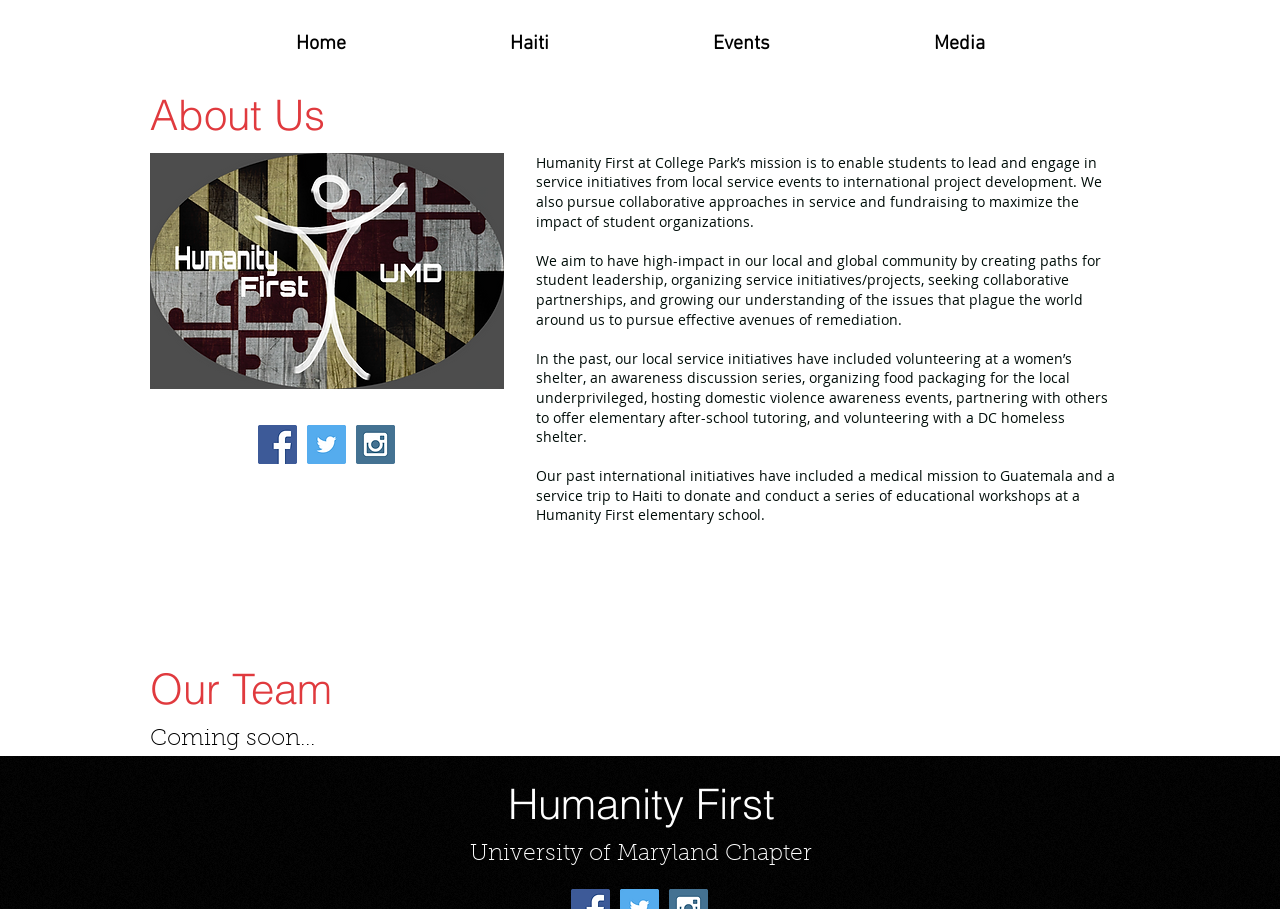What social media platforms are linked on the webpage?
From the image, provide a succinct answer in one word or a short phrase.

Facebook, Twitter, Instagram